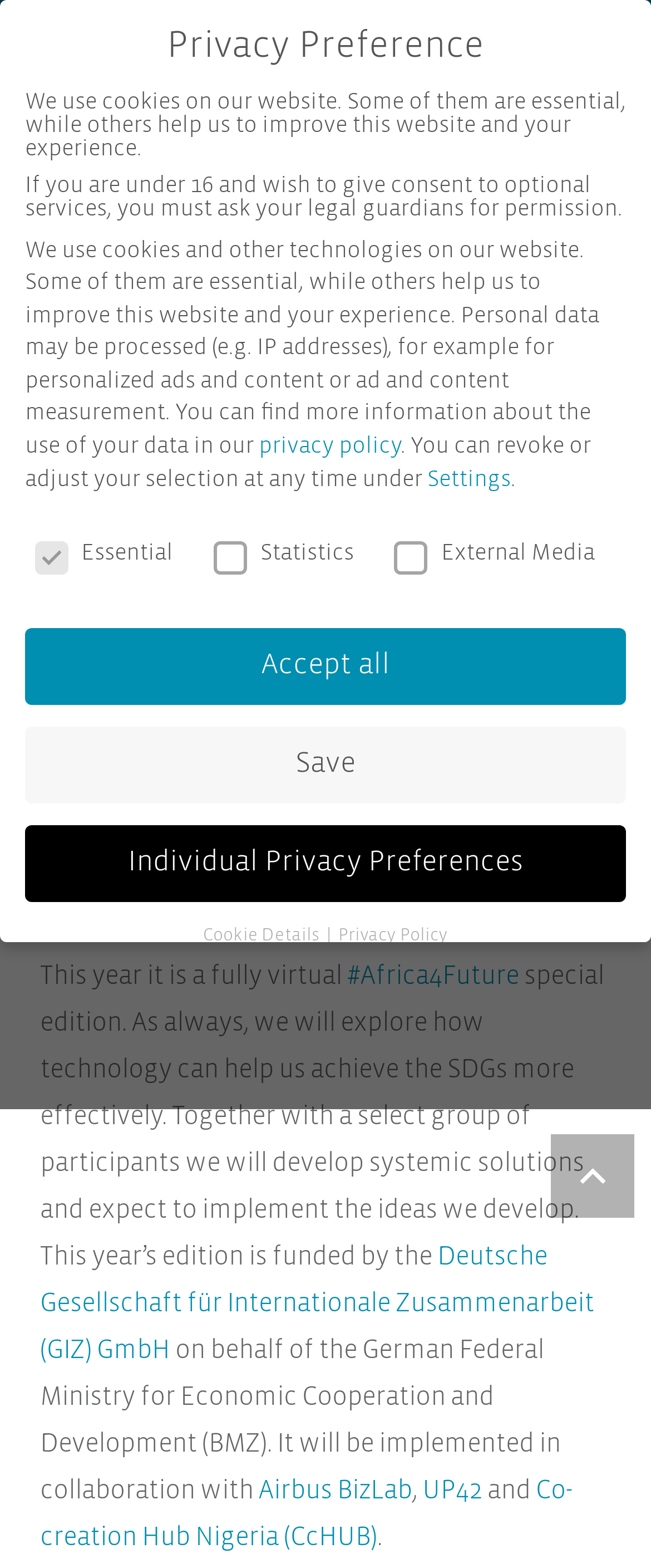Select the bounding box coordinates of the element I need to click to carry out the following instruction: "Click the 'endeva-logo' link".

[0.041, 0.011, 0.102, 0.043]